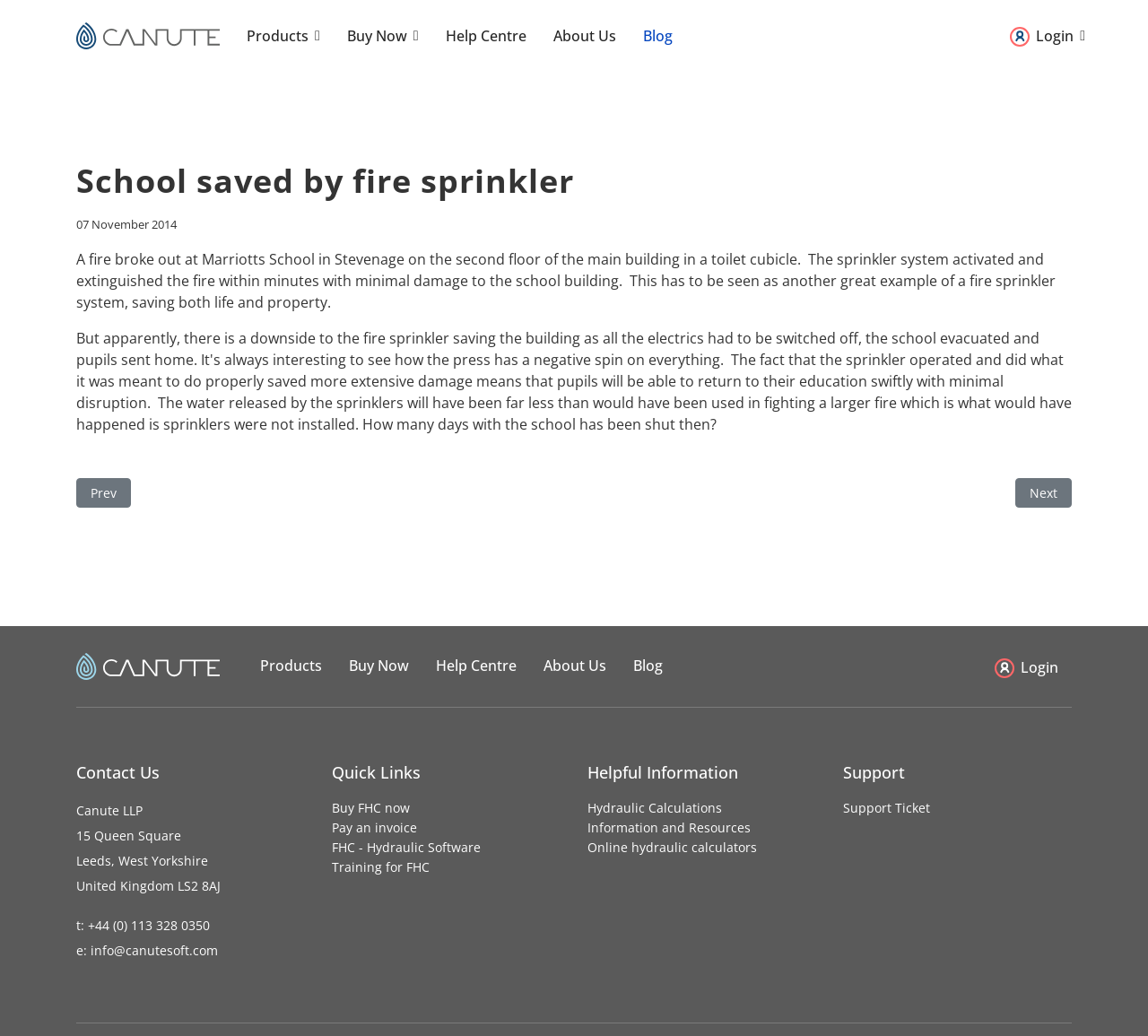Respond to the following question using a concise word or phrase: 
What is the phone number of Canute LLP?

+44 (0) 113 328 0350